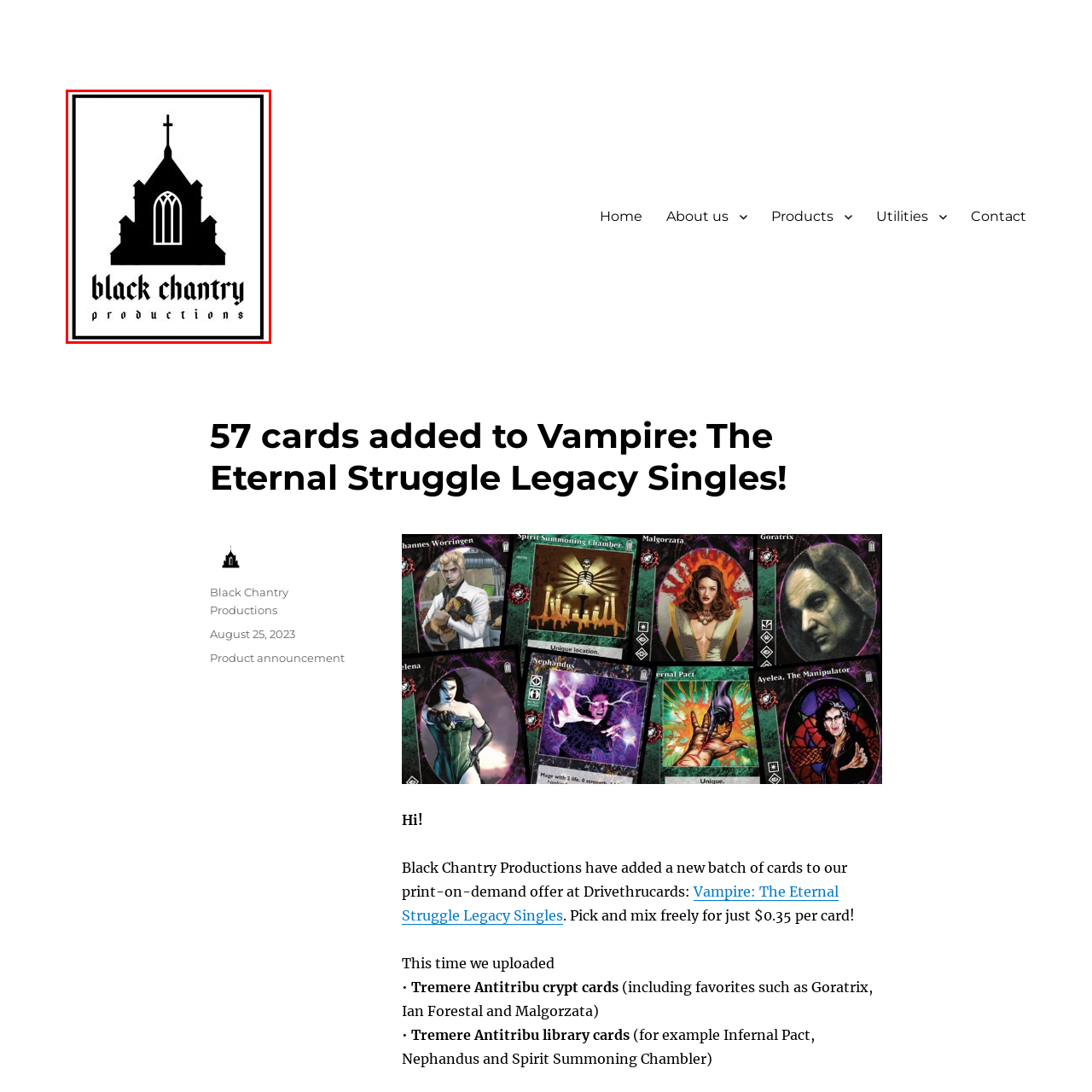What type of games does Black Chantry Productions focus on?
Concentrate on the image bordered by the red bounding box and offer a comprehensive response based on the image details.

According to the caption, Black Chantry Productions is known for its contributions to gaming communities, particularly with a focus on tabletop games, which suggests that the company specializes in developing and publishing games that are played on a physical table or surface.